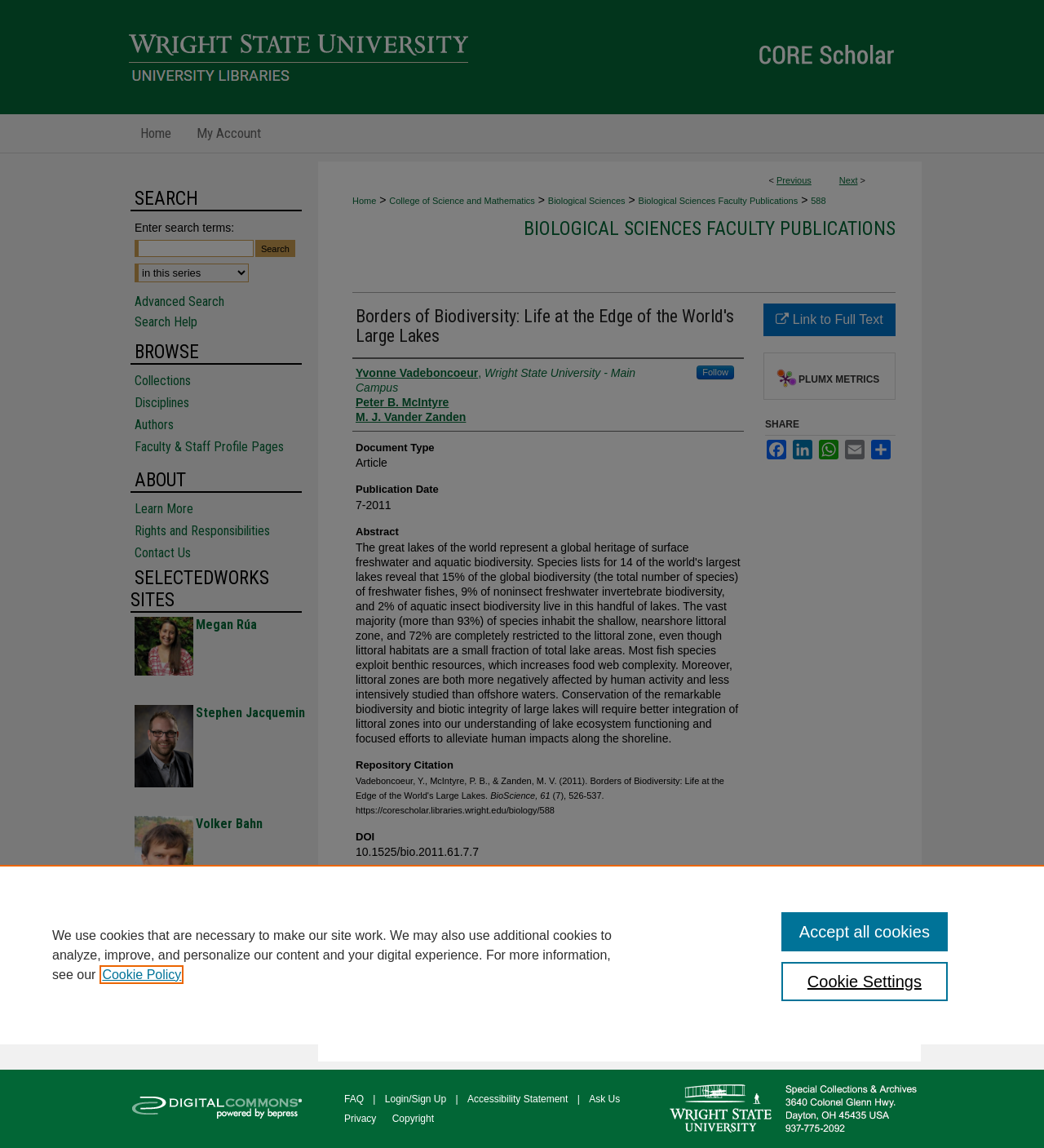Find and specify the bounding box coordinates that correspond to the clickable region for the instruction: "Share the article on Facebook".

[0.733, 0.383, 0.755, 0.4]